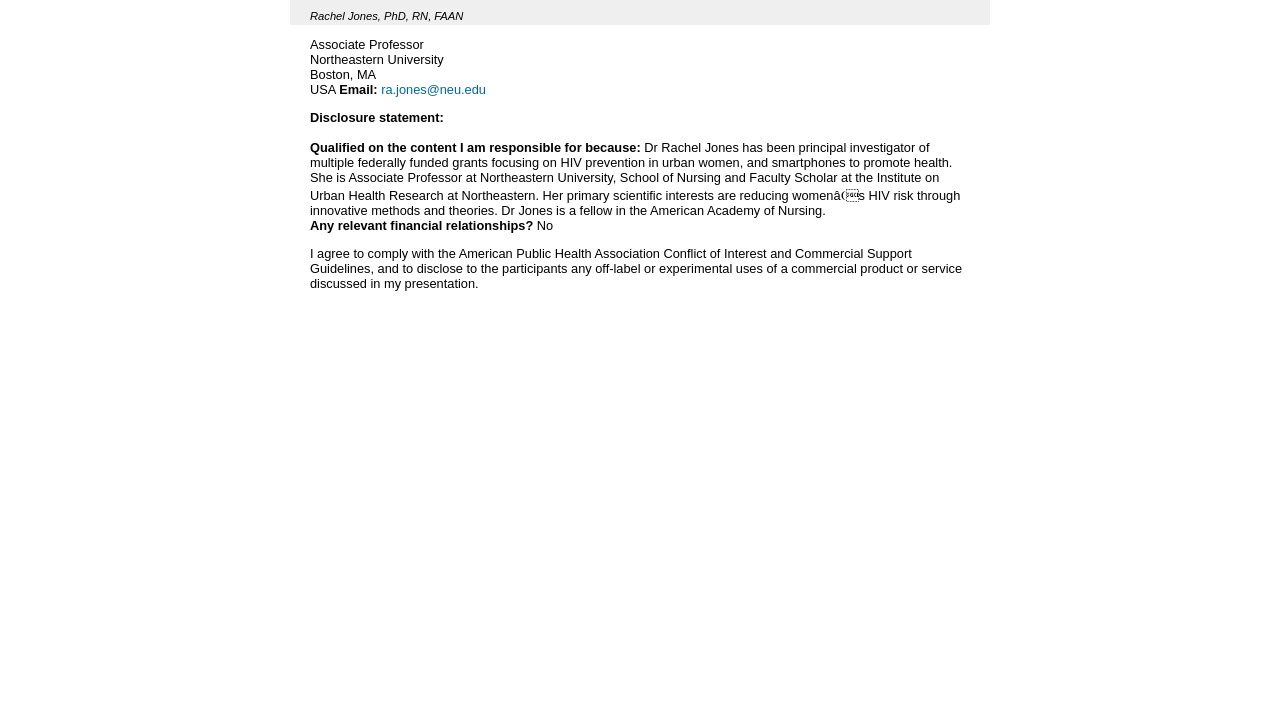What is Rachel Jones' email address?
Kindly offer a comprehensive and detailed response to the question.

The webpage provides Rachel Jones' email address as 'ra.jones@neu.edu', which is linked in the element 'link' with bounding box coordinates [0.295, 0.115, 0.38, 0.135].